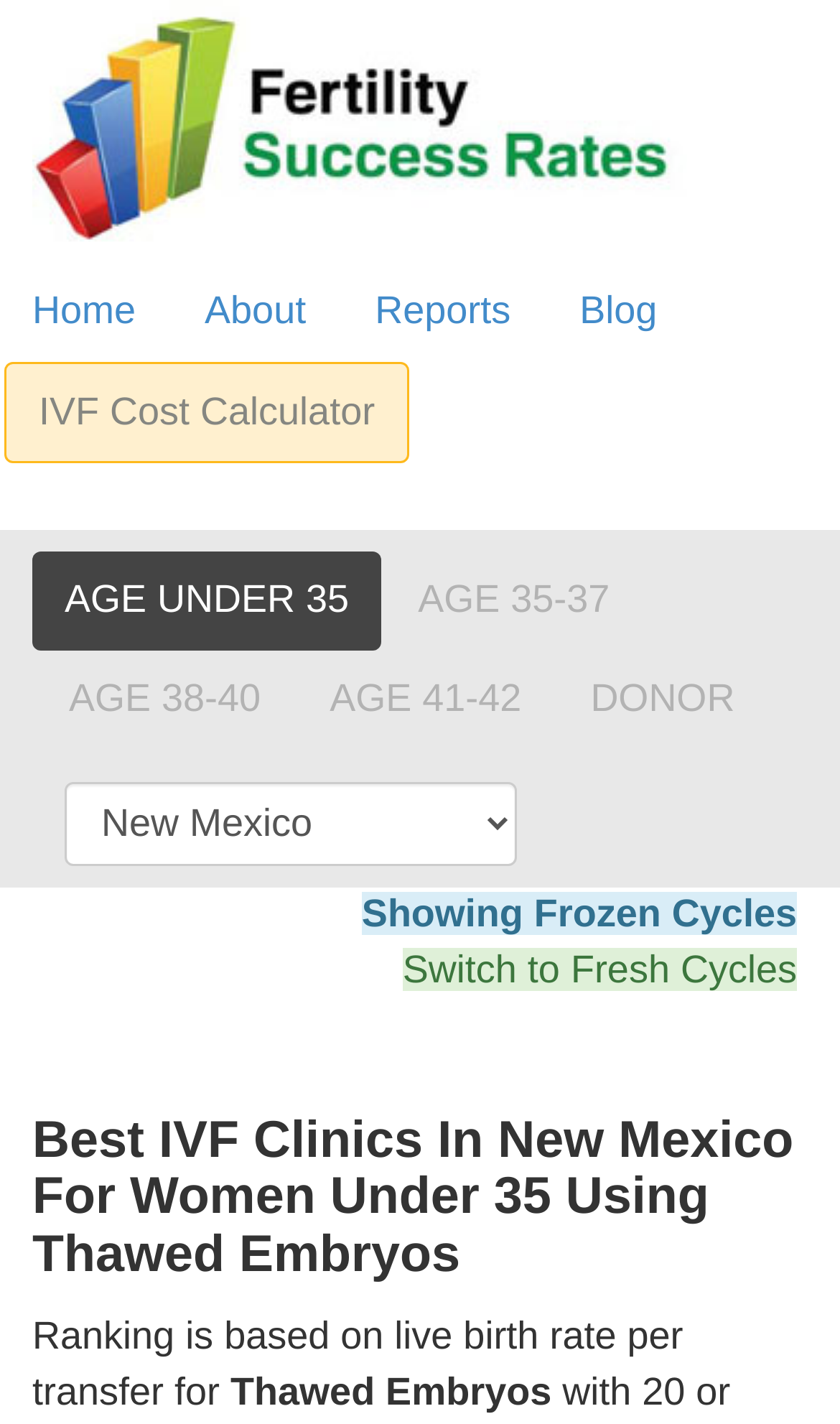Locate the bounding box coordinates of the item that should be clicked to fulfill the instruction: "Select an option from the combobox".

[0.077, 0.549, 0.615, 0.608]